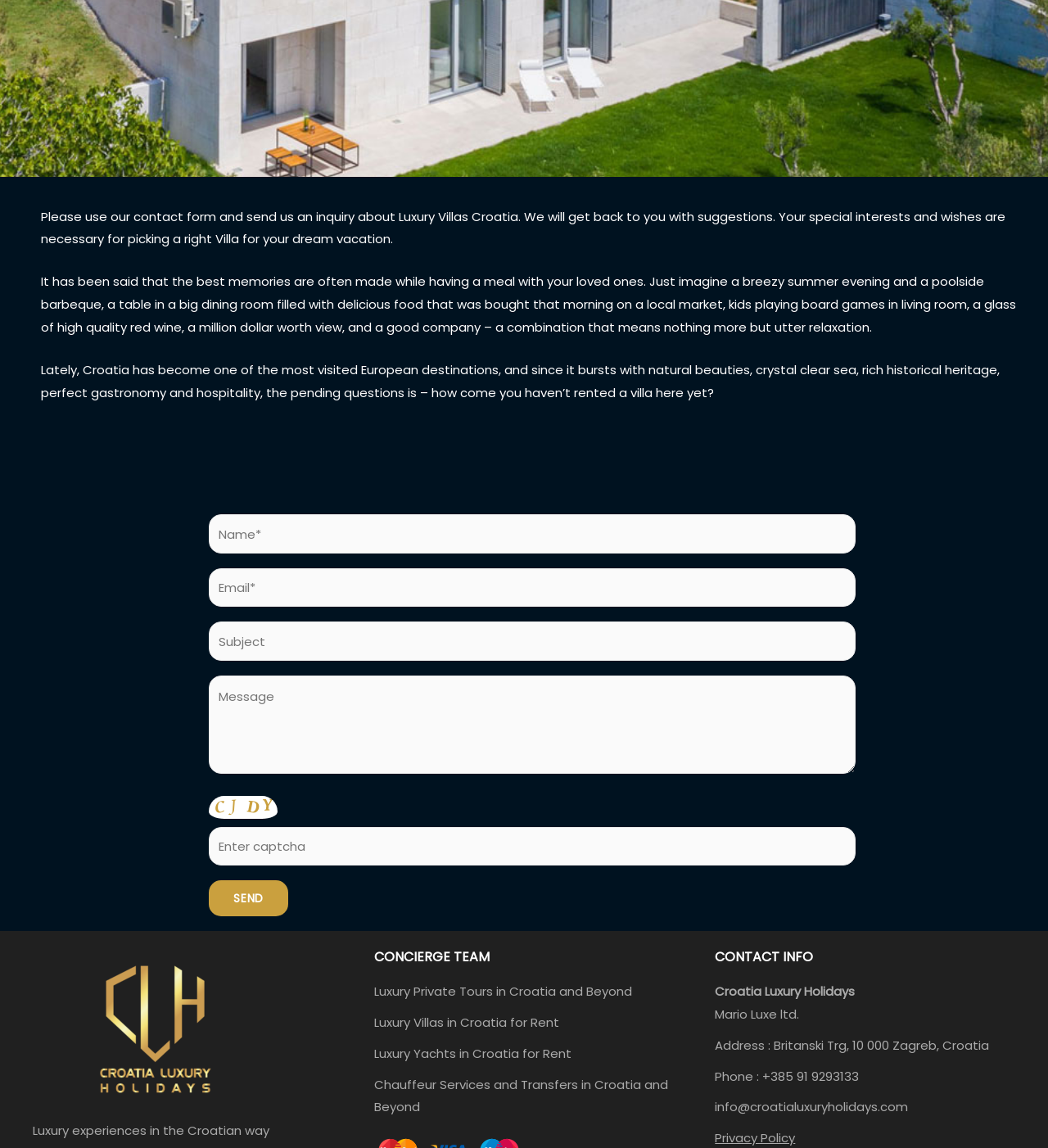What is the purpose of the contact form?
Based on the image content, provide your answer in one word or a short phrase.

To send inquiry